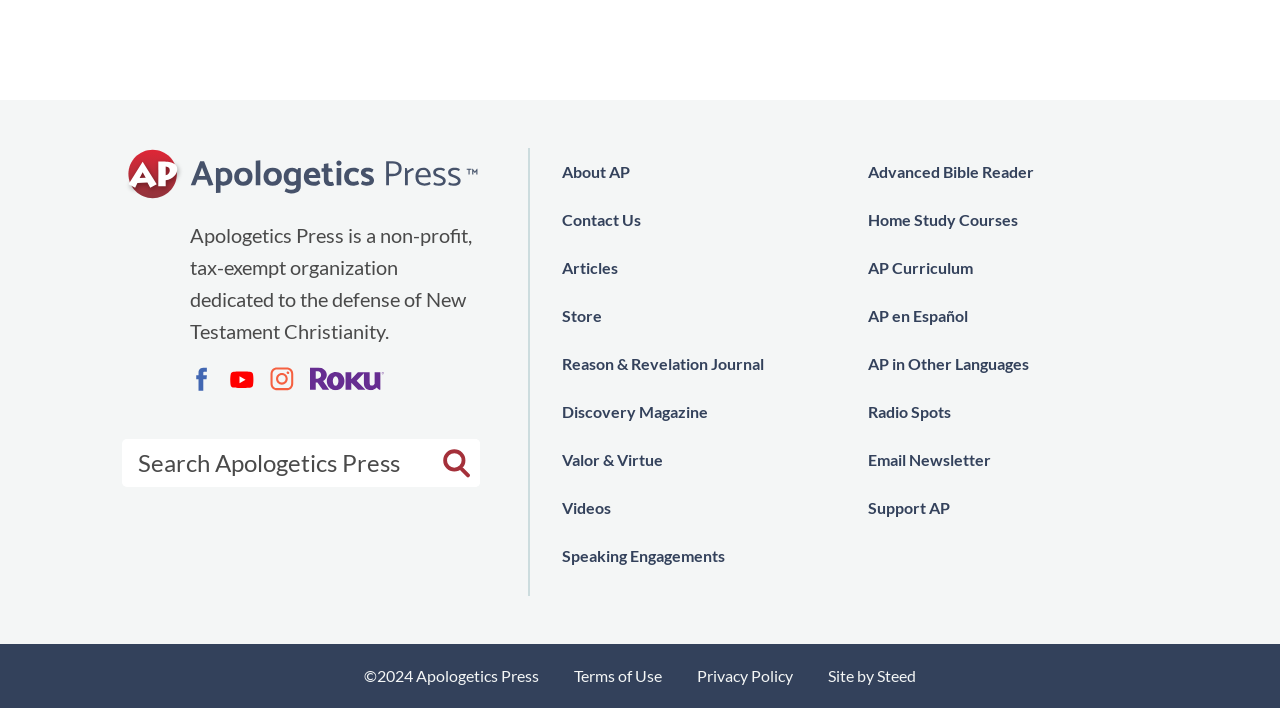Kindly provide the bounding box coordinates of the section you need to click on to fulfill the given instruction: "Learn about Apologetics Press".

[0.439, 0.209, 0.492, 0.276]